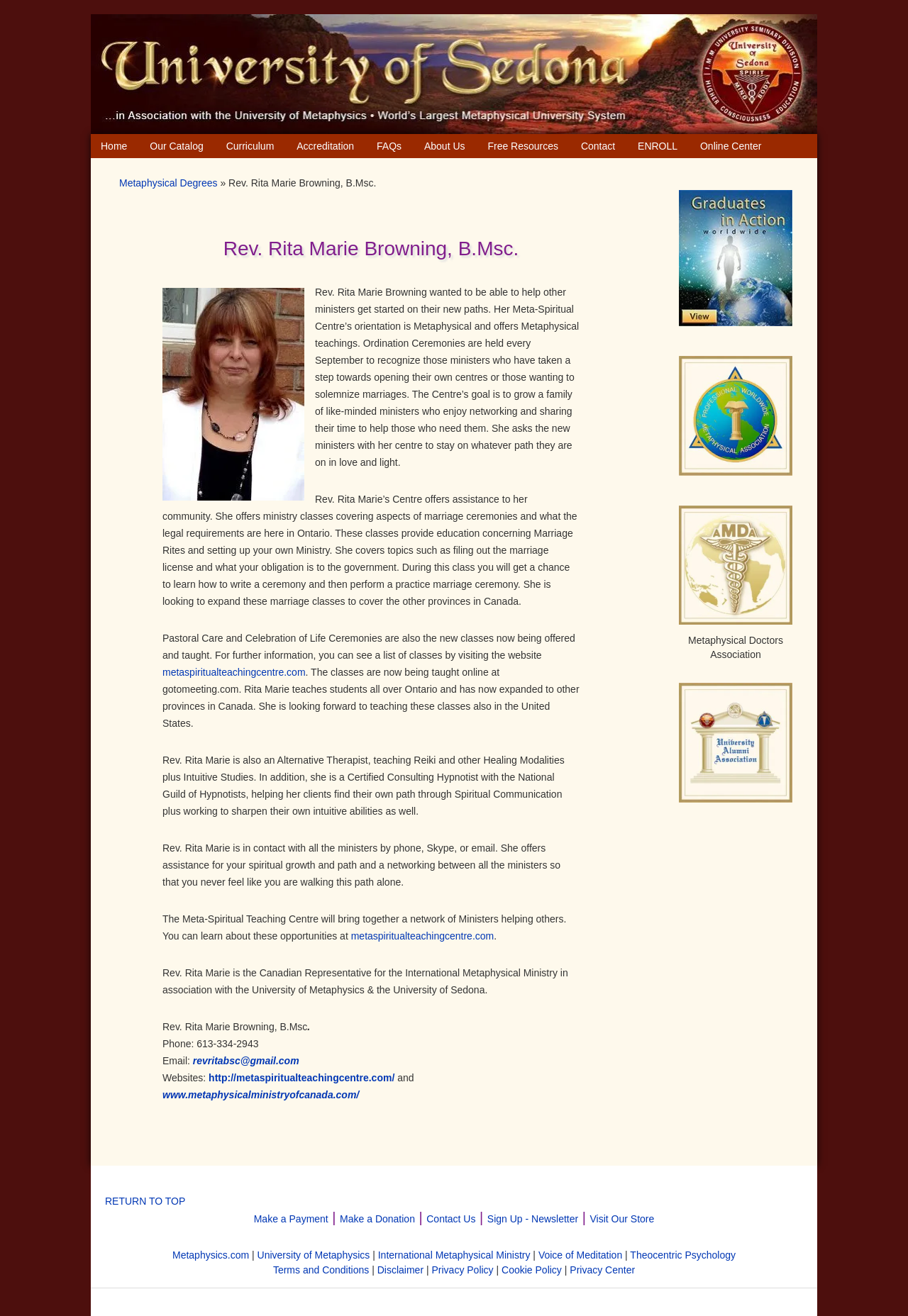Identify the bounding box for the described UI element: "Metaphysics.com".

[0.19, 0.949, 0.274, 0.958]